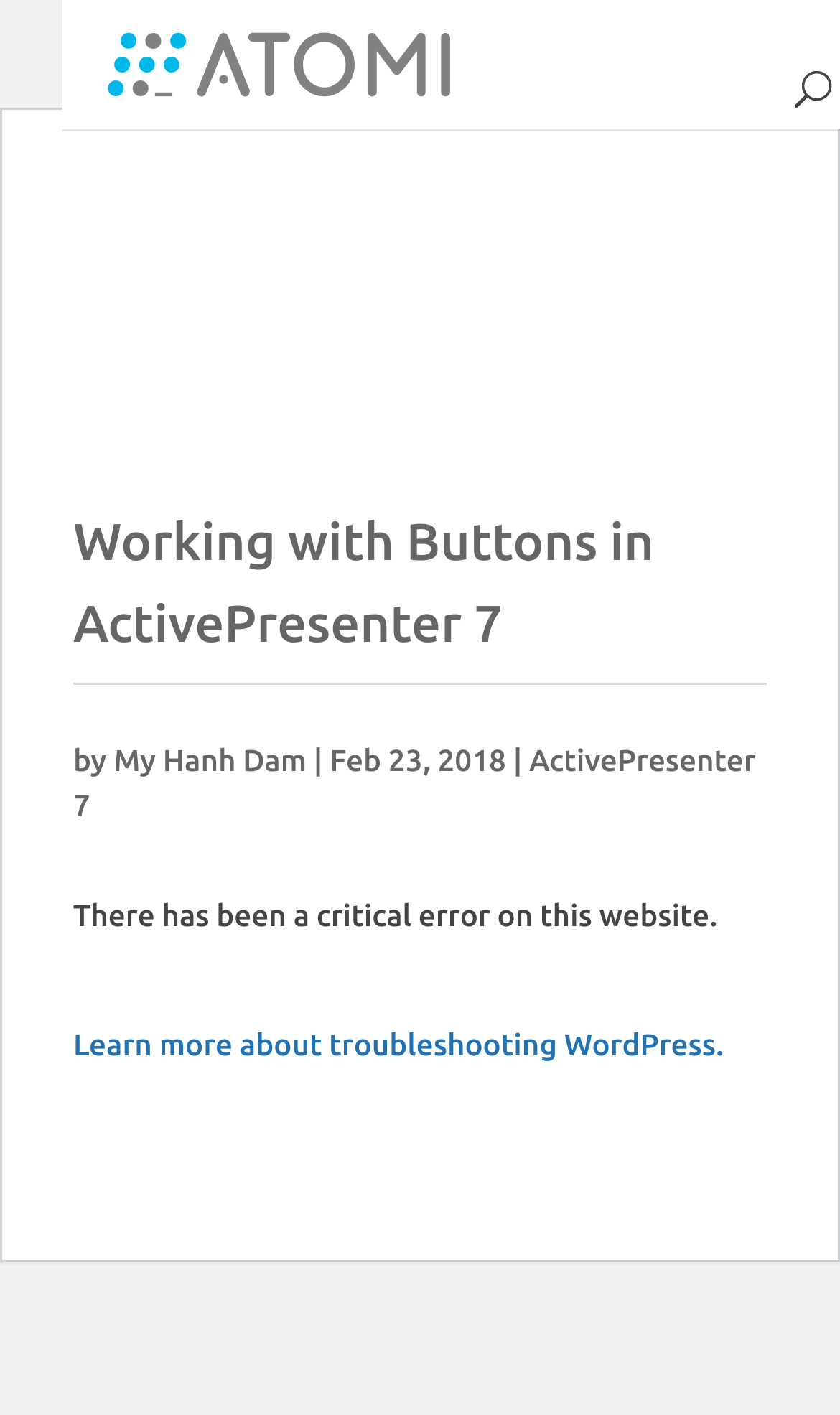What is the company name associated with the logo?
Could you please answer the question thoroughly and with as much detail as possible?

By analyzing the webpage structure, I found an image element that appears to be a logo, and it is associated with the text 'Atomi Systems, Inc.'. Therefore, the company name associated with the logo is 'Atomi Systems, Inc.'.